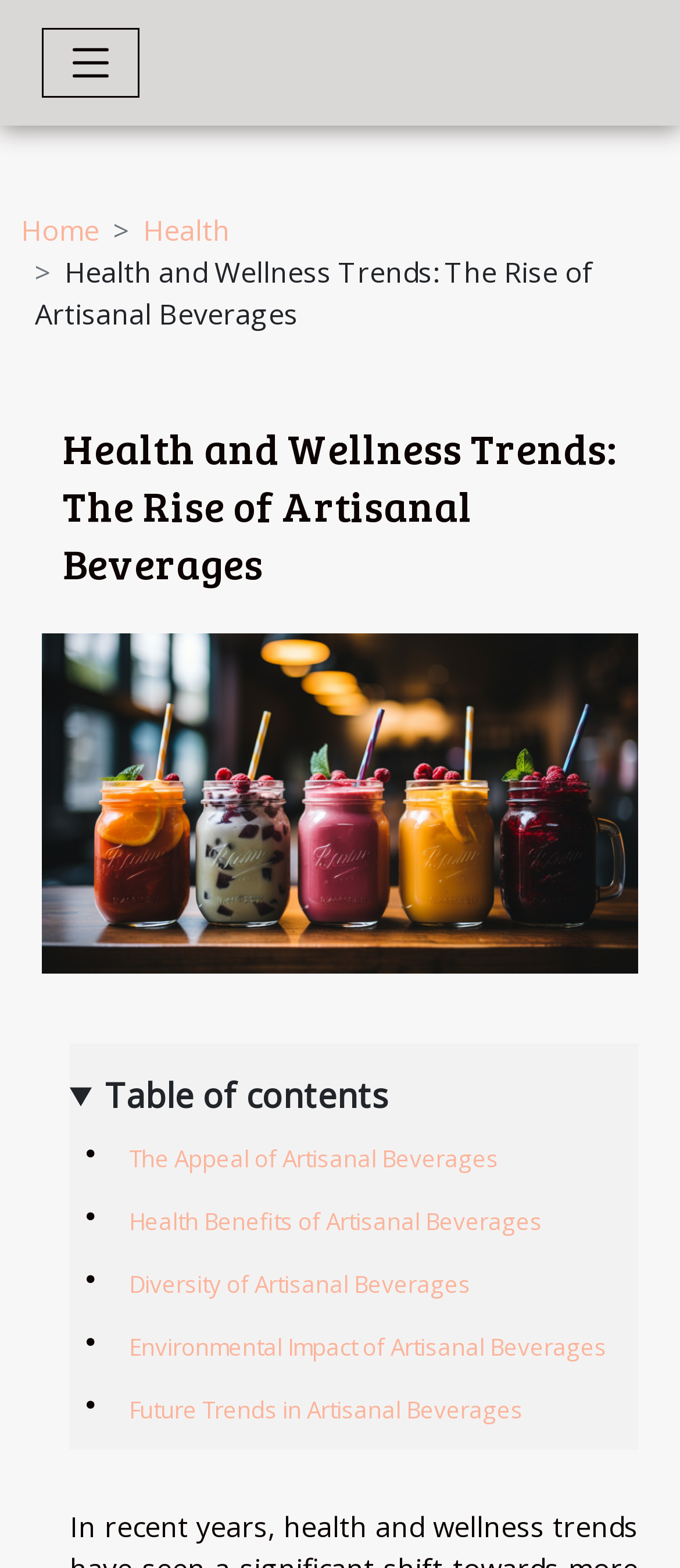Please locate the bounding box coordinates for the element that should be clicked to achieve the following instruction: "View The Appeal of Artisanal Beverages". Ensure the coordinates are given as four float numbers between 0 and 1, i.e., [left, top, right, bottom].

[0.103, 0.729, 0.733, 0.749]